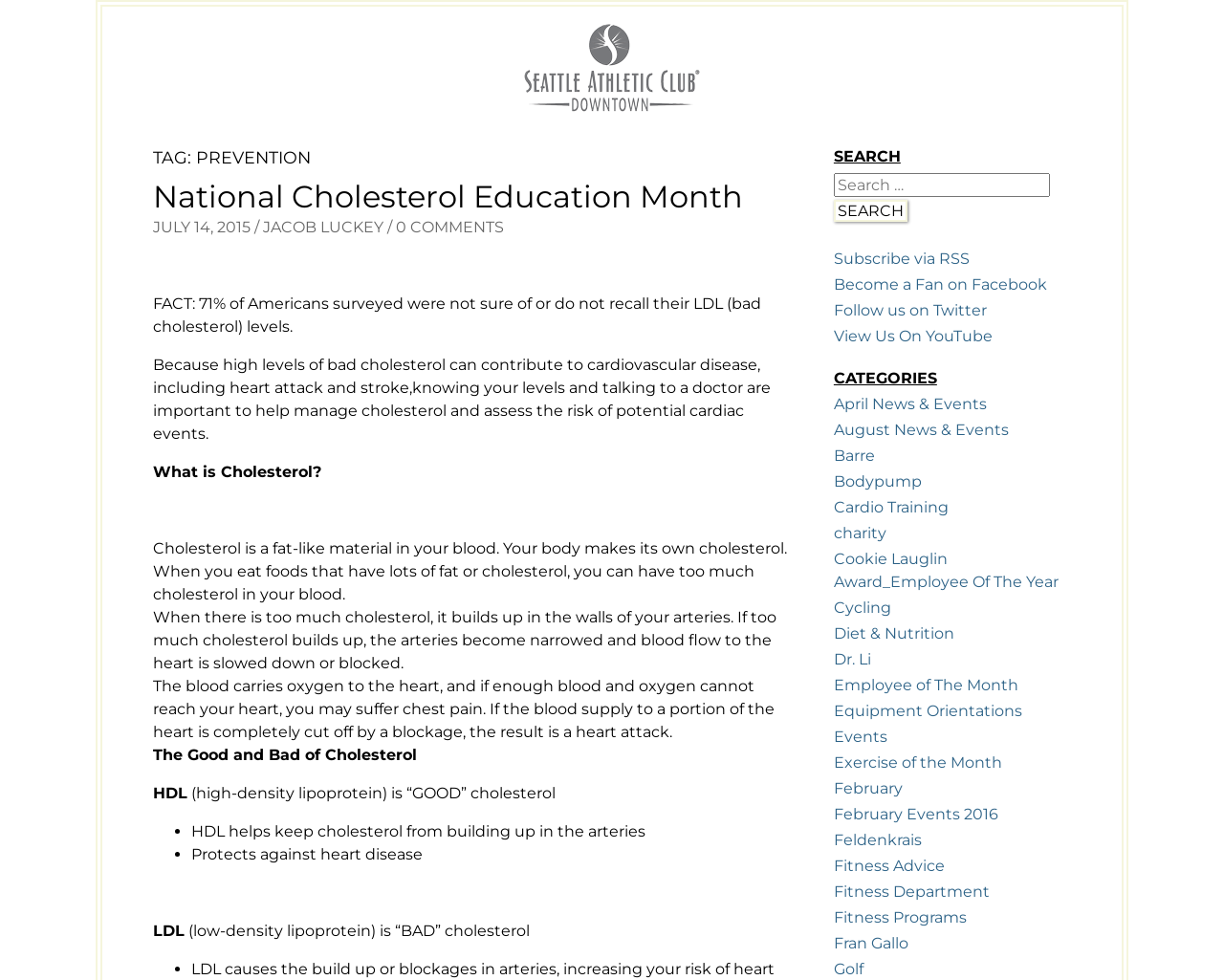Summarize the webpage comprehensively, mentioning all visible components.

The webpage is focused on the topic of prevention, specifically cholesterol education and management. At the top, there is a link and an image, with a heading "TAG: PREVENTION" followed by a subheading "National Cholesterol Education Month". Below this, there is a section with links to the author, date, and comments.

The main content of the page is divided into sections, each with a heading and descriptive text. The first section starts with a fact about Americans' awareness of their LDL cholesterol levels, followed by a paragraph explaining the importance of knowing one's cholesterol levels and talking to a doctor. The next section explains what cholesterol is, how it builds up in the arteries, and the risks of high cholesterol.

The following section is titled "The Good and Bad of Cholesterol", which explains the difference between HDL (good) and LDL (bad) cholesterol. This section includes a list with bullet points describing the benefits of HDL cholesterol.

On the right side of the page, there is a search bar with a heading "SEARCH" and a button to submit the search query. Below this, there are links to subscribe to the website's RSS feed, follow the website on social media, and view its YouTube channel.

Further down, there is a section titled "CATEGORIES" with a list of links to various topics, including news and events, fitness programs, and employee recognition.